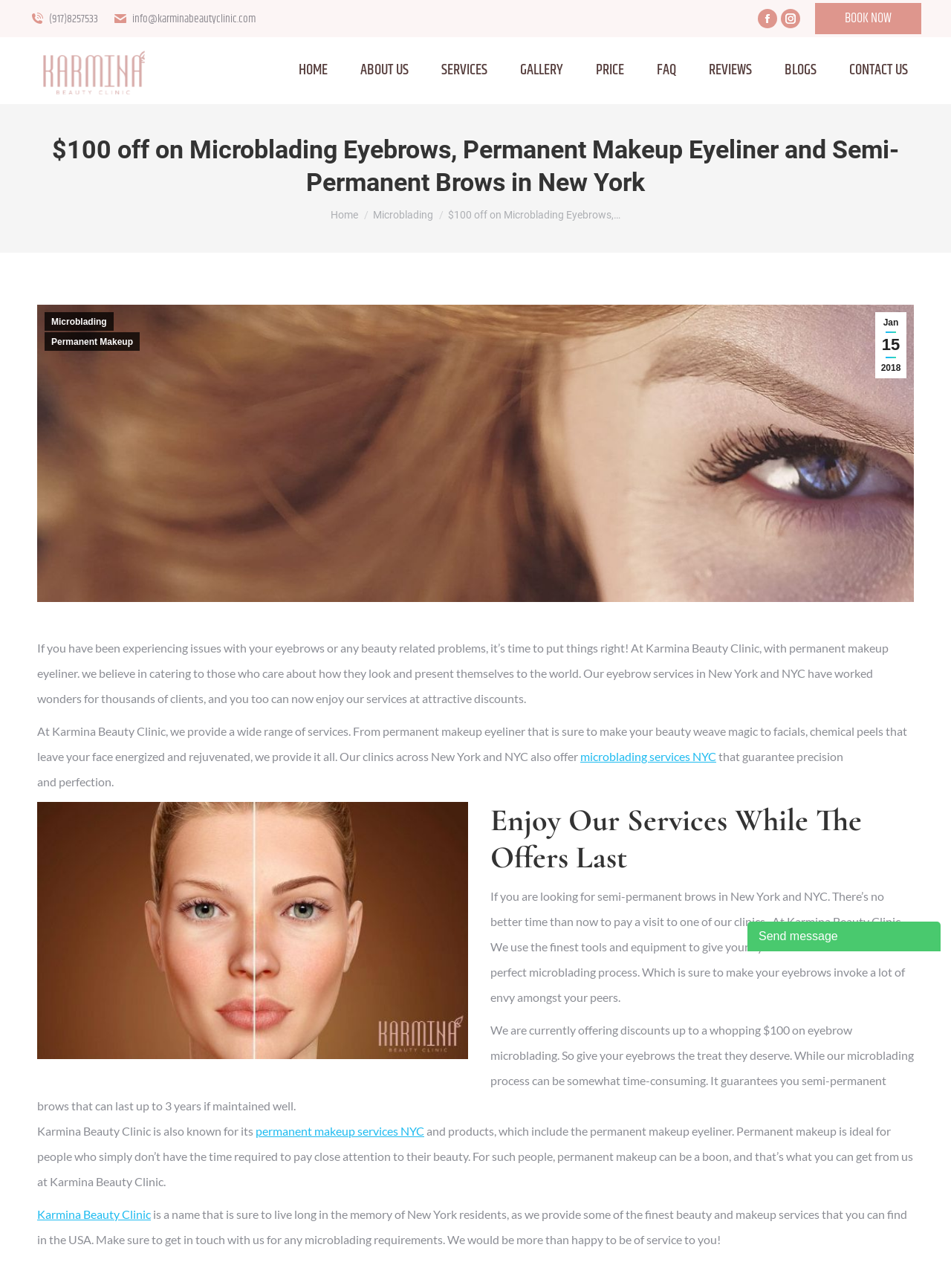What is the type of service offered by Karmina Beauty Clinic?
Please use the image to provide a one-word or short phrase answer.

Beauty and makeup services